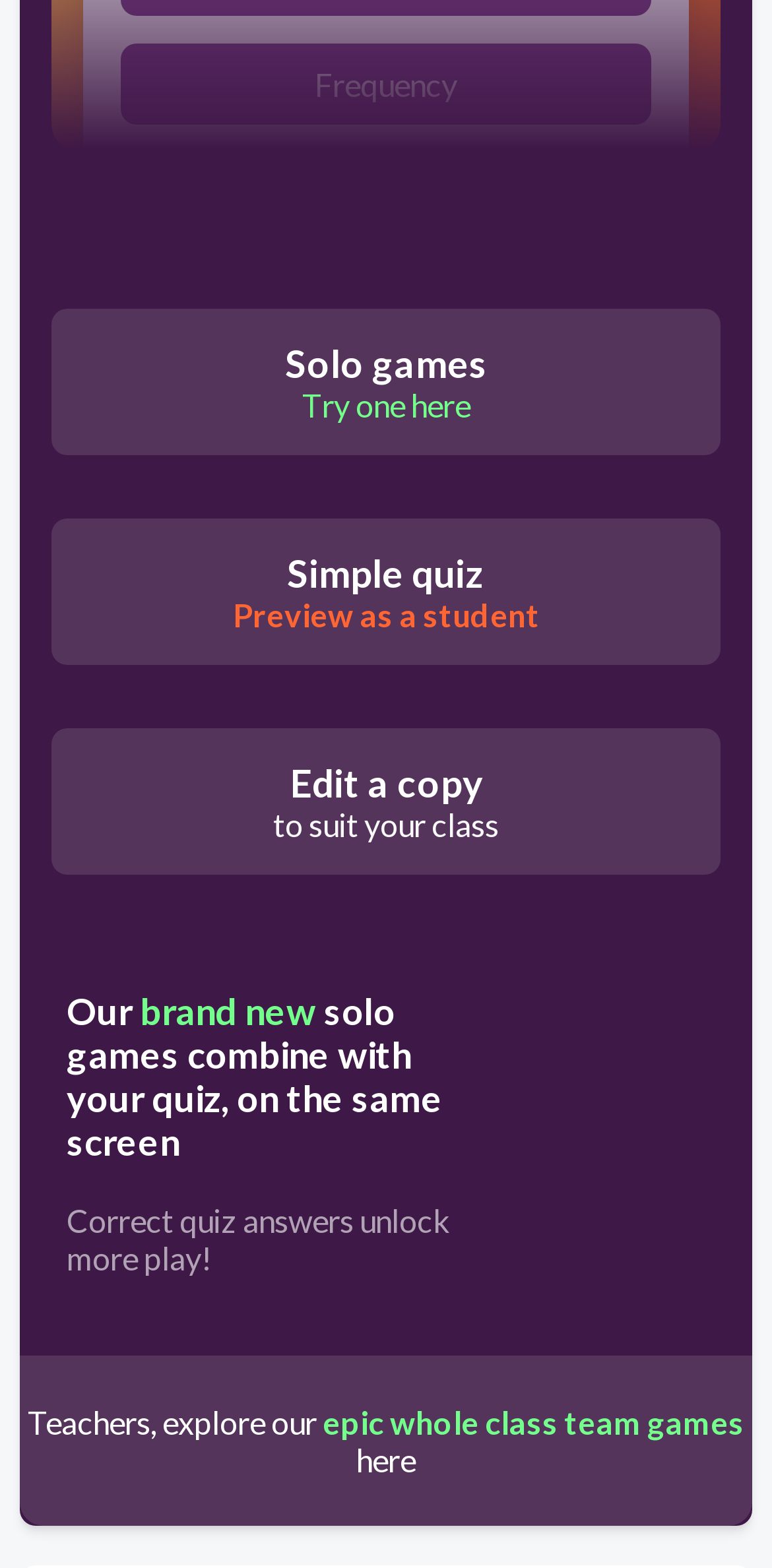From the given element description: "Simple quizPreview as a student", find the bounding box for the UI element. Provide the coordinates as four float numbers between 0 and 1, in the order [left, top, right, bottom].

[0.066, 0.33, 0.934, 0.423]